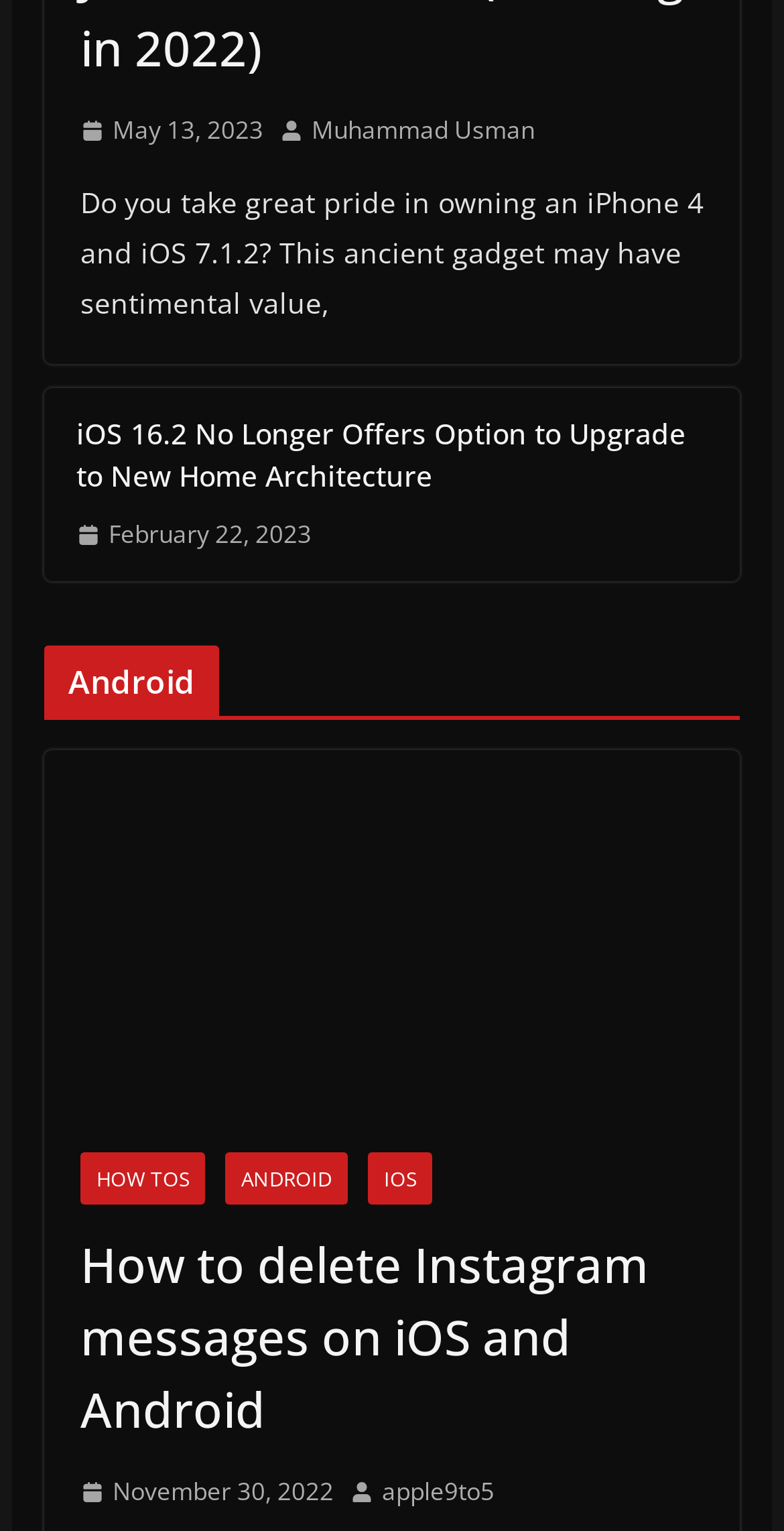Identify the bounding box coordinates for the UI element described as: "How Tos".

[0.102, 0.752, 0.261, 0.787]